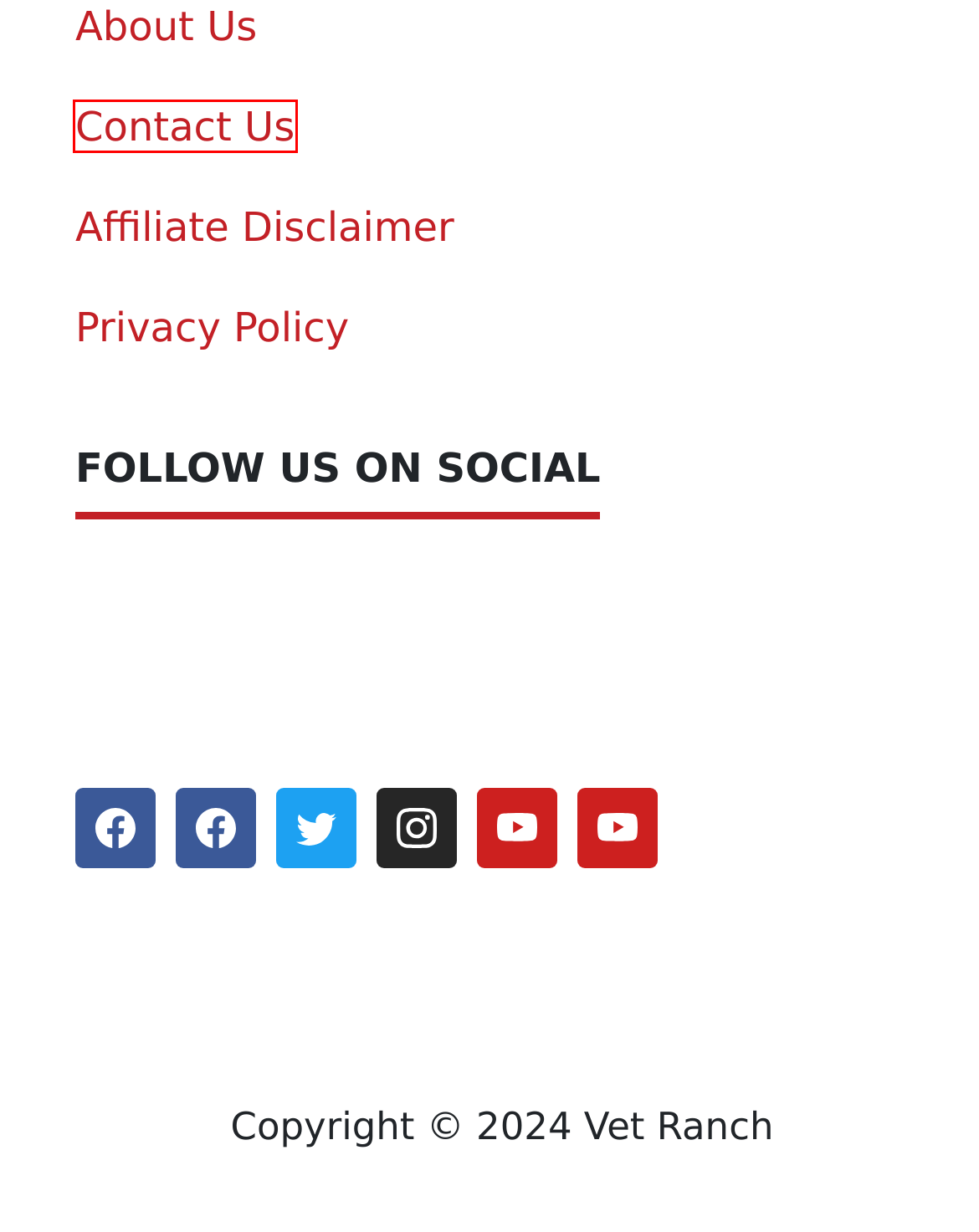You have a screenshot showing a webpage with a red bounding box around a UI element. Choose the webpage description that best matches the new page after clicking the highlighted element. Here are the options:
A. Affiliate Disclaimer - Vet Ranch
B. Privacy Policy - Vet Ranch
C. Probiotics For Dogs Who Eat Poop 2024 - Vet Ranch - We Love Pets
D. Flora Dog Probiotic Chews 2024 - Vet Ranch - We Love Pets
E. About Us - Vet Ranch
F. Probiotic Allergy Chews For Dogs 2024 - Vet Ranch - We Love Pets
G. Contact Us - Vet Ranch
H. Homepage - Vet Ranch

G